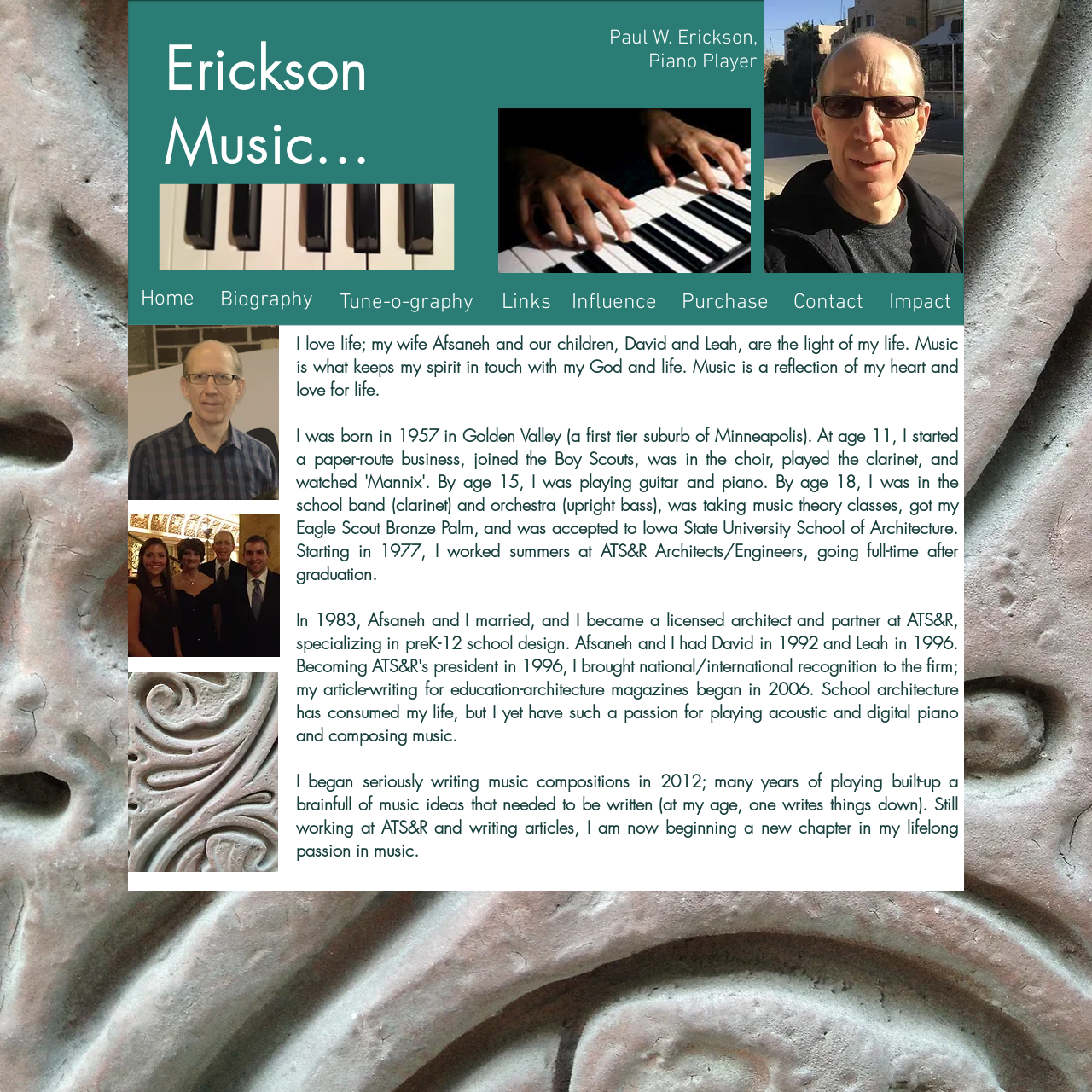What is the name of Paul W. Erickson's children?
From the details in the image, answer the question comprehensively.

According to the biography section, Paul W. Erickson's children are David and Leah, as mentioned in the sentence 'Afsaneh and I had David in 1992 and Leah in 1996'.